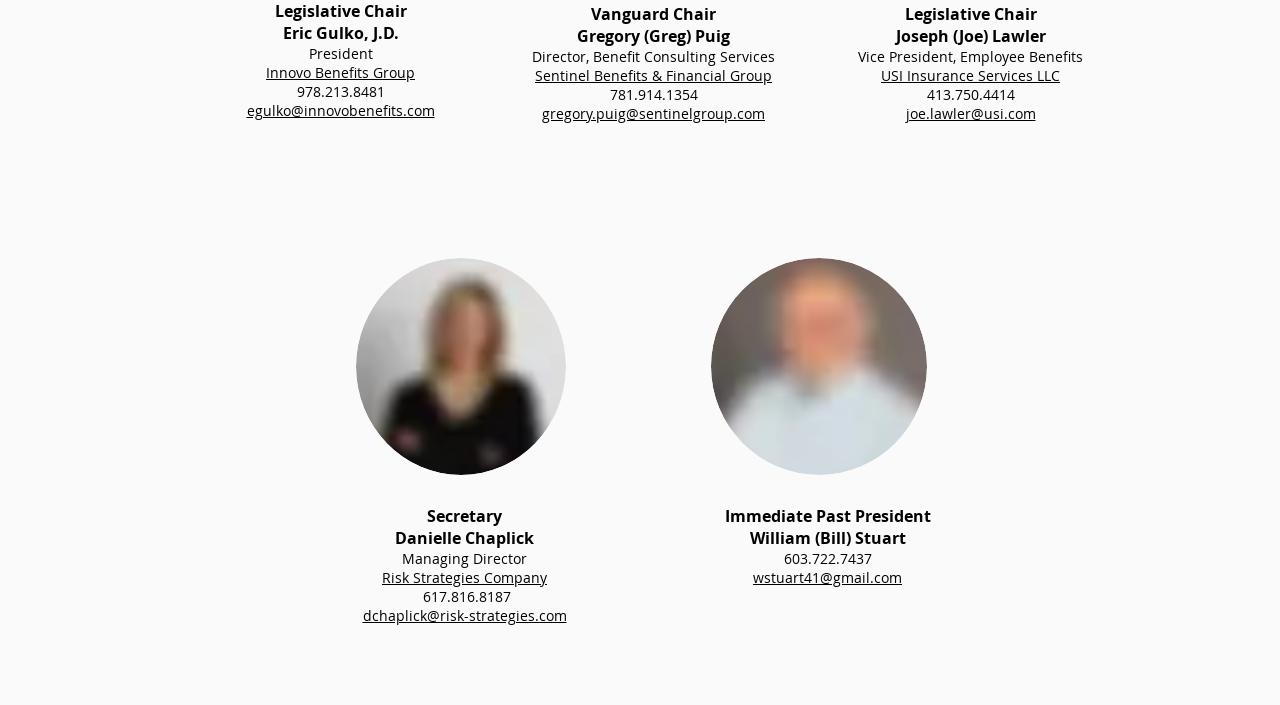Specify the bounding box coordinates for the region that must be clicked to perform the given instruction: "View Joseph Lawler's profile".

[0.688, 0.094, 0.828, 0.121]